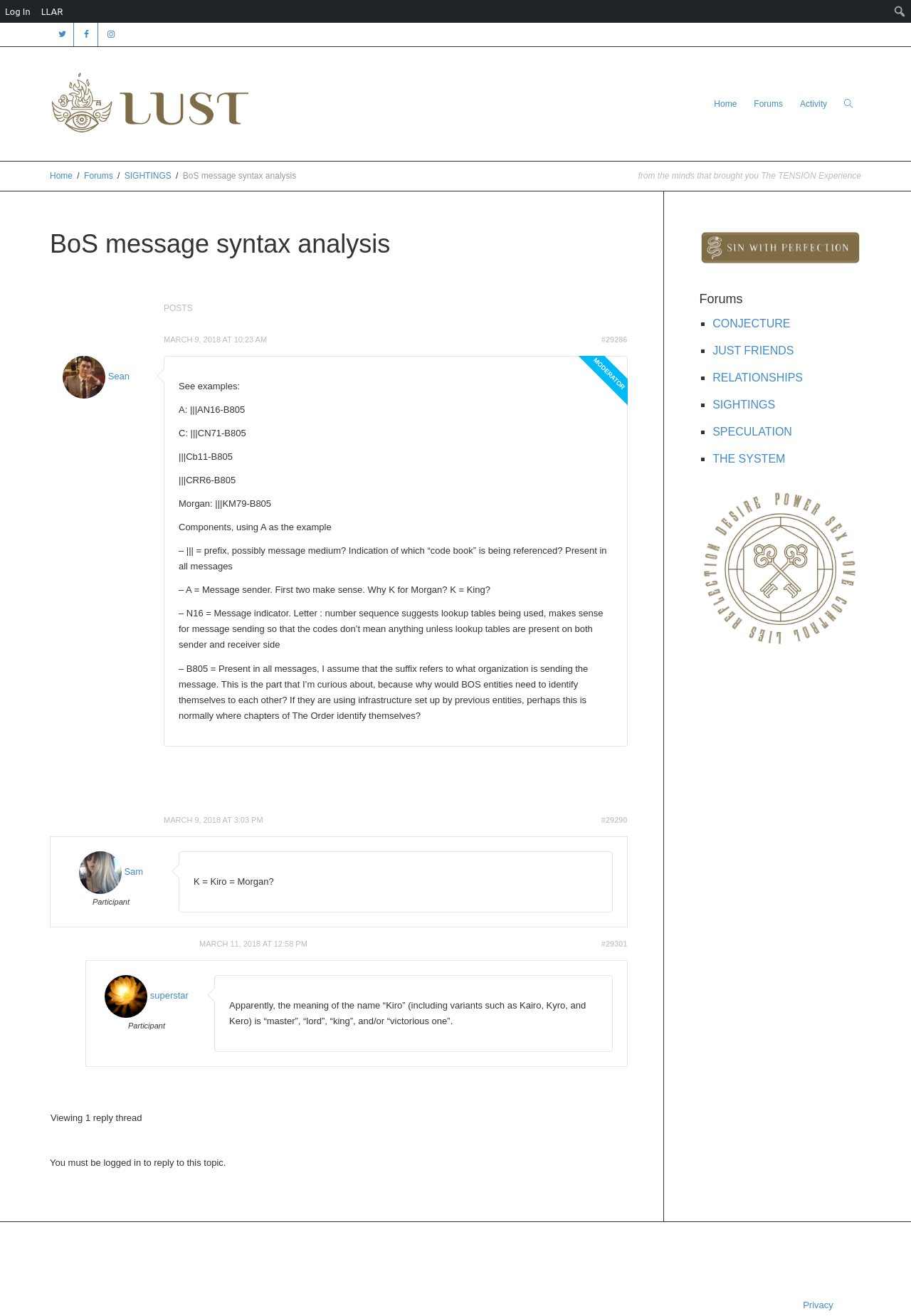Kindly determine the bounding box coordinates for the area that needs to be clicked to execute this instruction: "Search for something".

[0.977, 0.002, 0.998, 0.015]